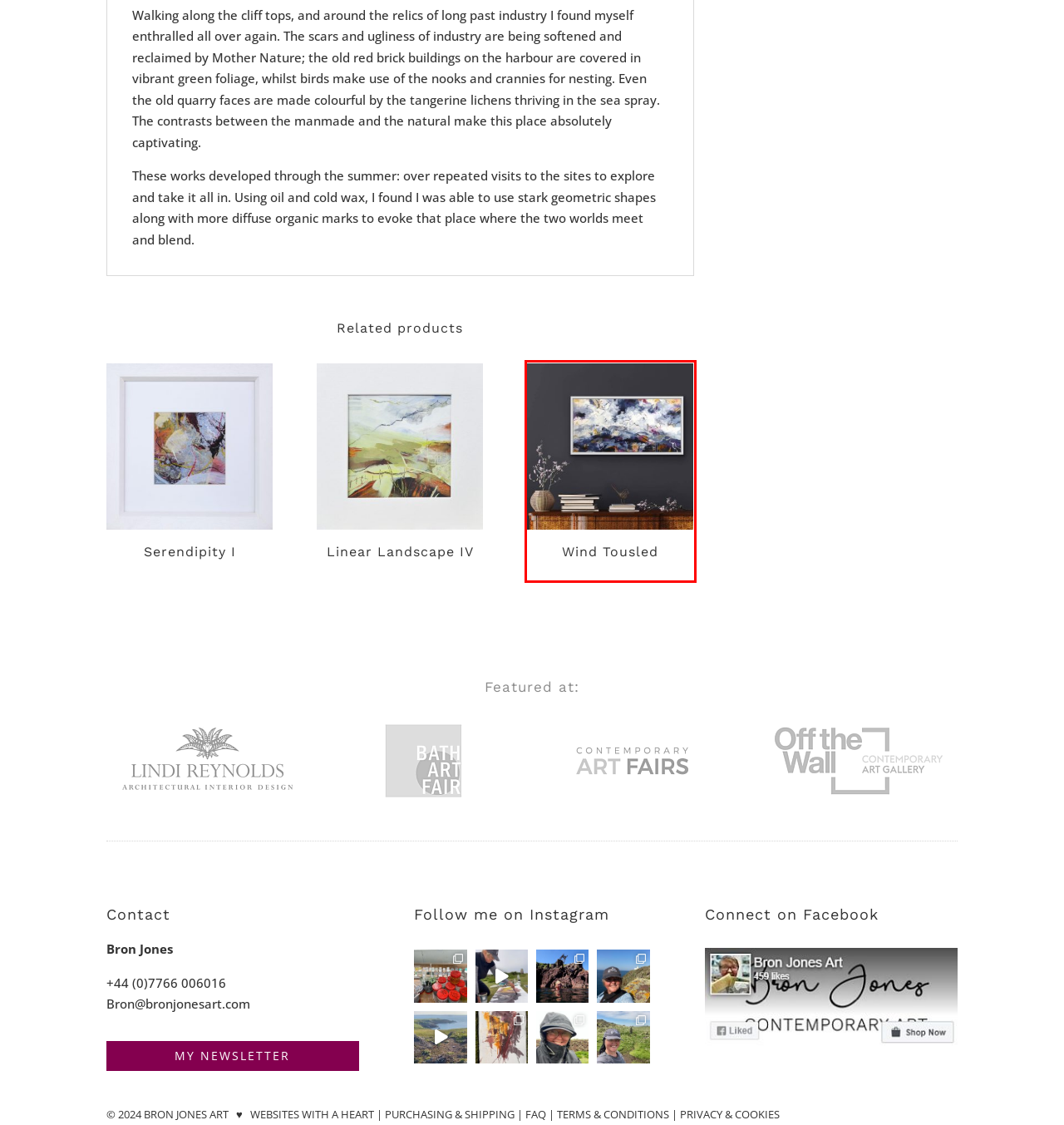You have a screenshot of a webpage, and a red bounding box highlights an element. Select the webpage description that best fits the new page after clicking the element within the bounding box. Options are:
A. 2021 - Freedom Archives - Bron Jones Art
B. Homepage - Websites with a Heart
C. Privacy and Cookie Policy - Bron Jones Art
D. Portfolio - Bron Jones Art
E. Terms & Conditions - Bron Jones Art
F. Purchasing and Shipping - Bron Jones Art
G. FAQ - Bron Jones Art
H. Wind Tousled - Bron Jones Art

H